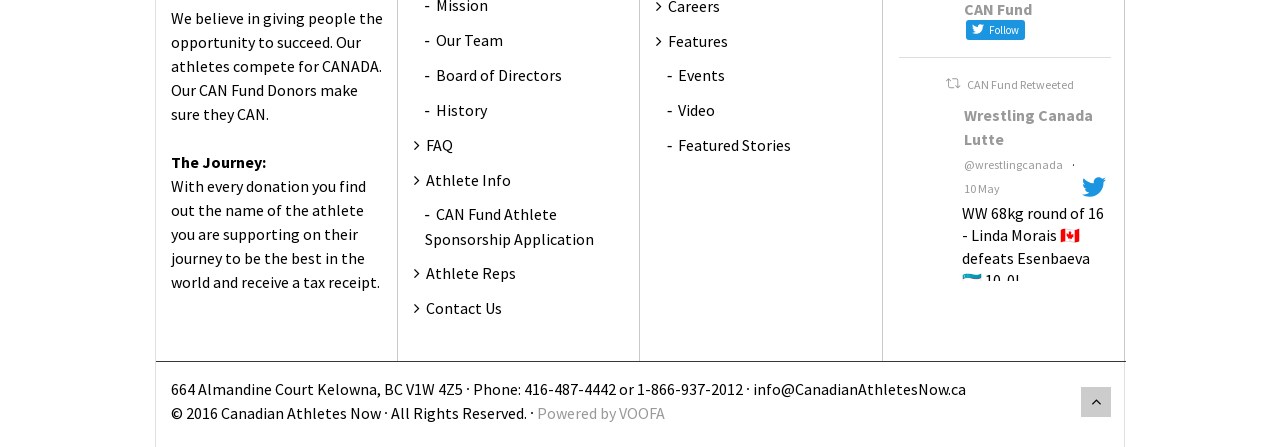Please give a concise answer to this question using a single word or phrase: 
What is the organization's mission?

Giving people opportunity to succeed